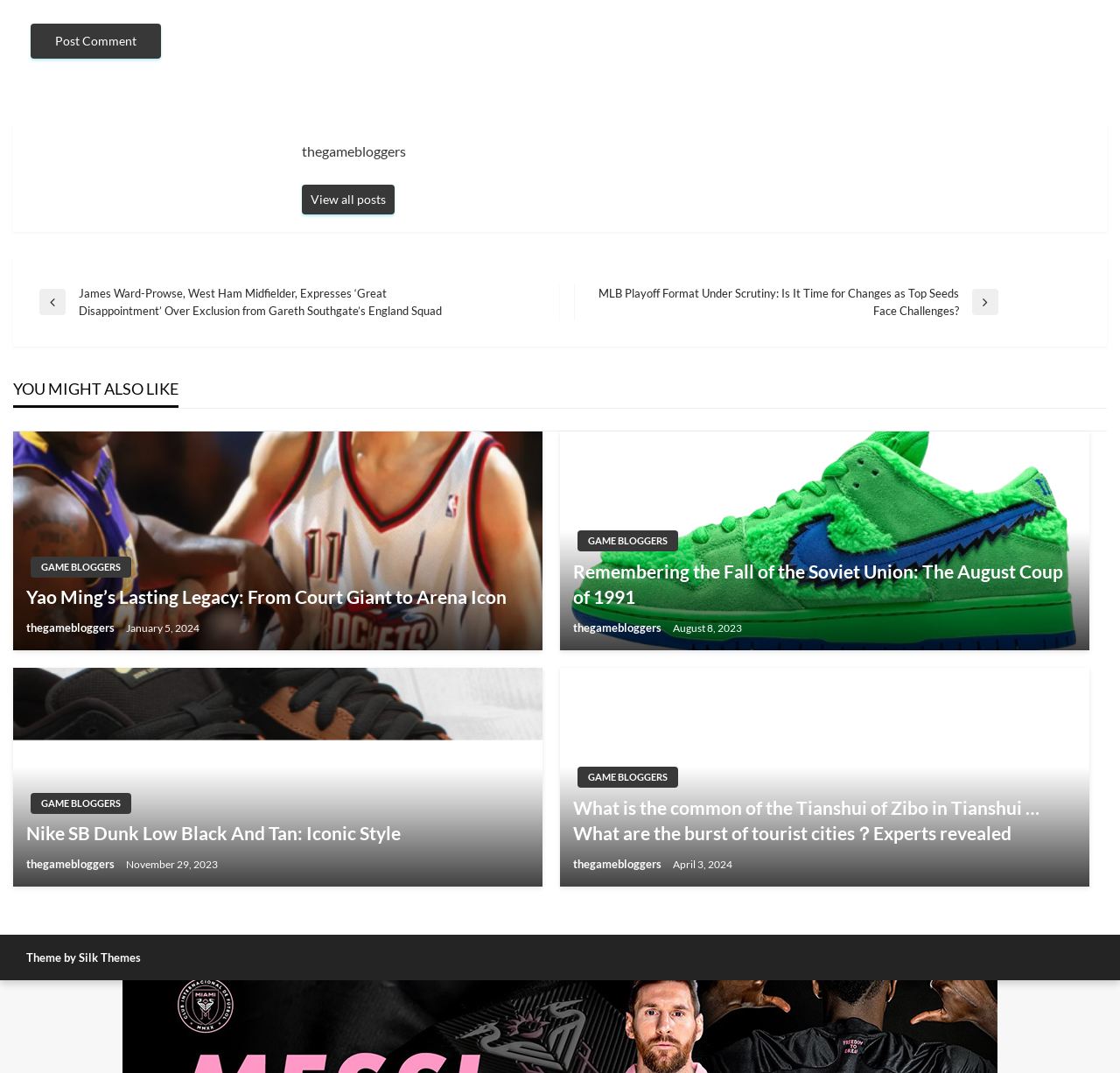Identify the bounding box coordinates of the clickable region necessary to fulfill the following instruction: "Click the 'Post Comment' button". The bounding box coordinates should be four float numbers between 0 and 1, i.e., [left, top, right, bottom].

[0.027, 0.022, 0.144, 0.055]